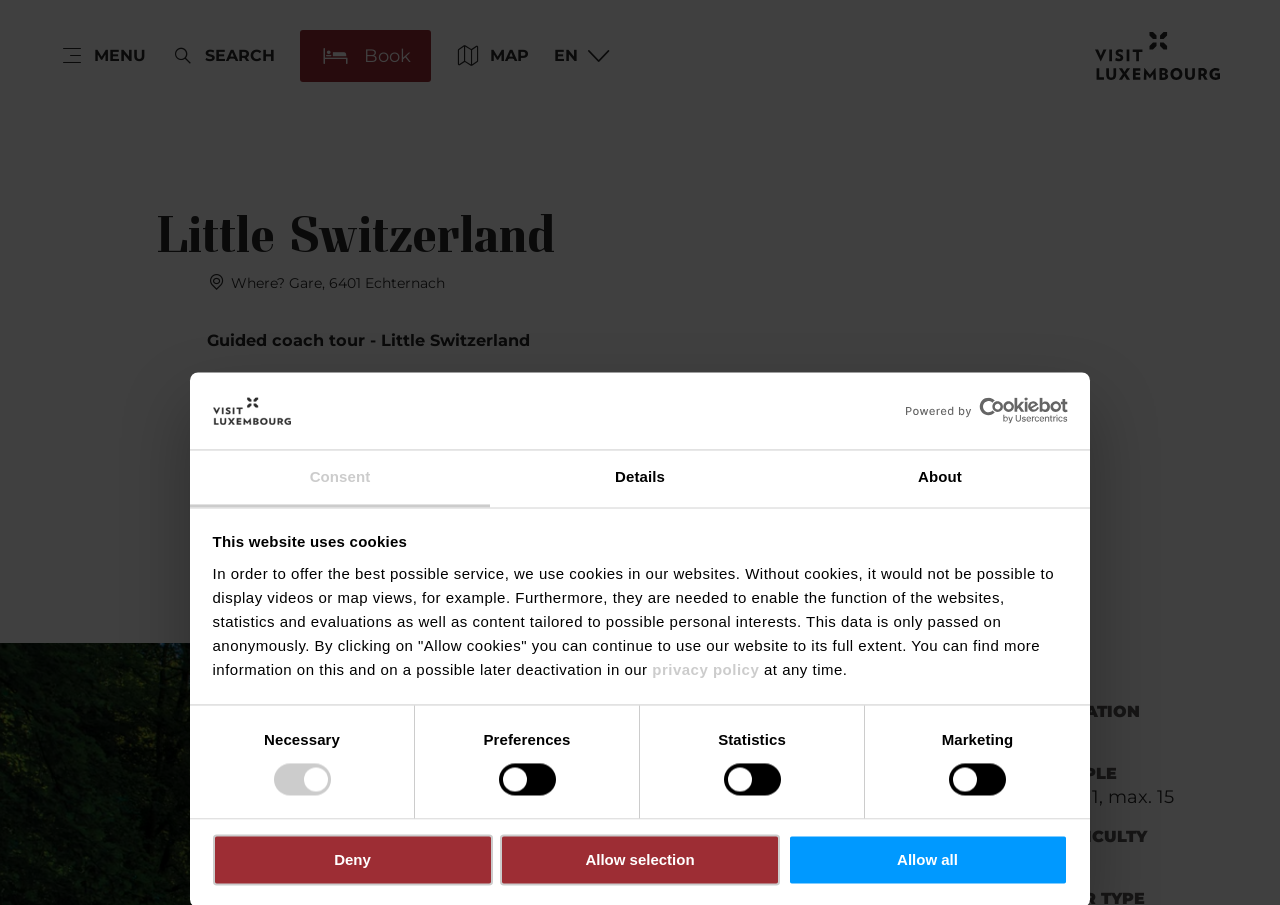What is the duration of the tour?
Your answer should be a single word or phrase derived from the screenshot.

4h